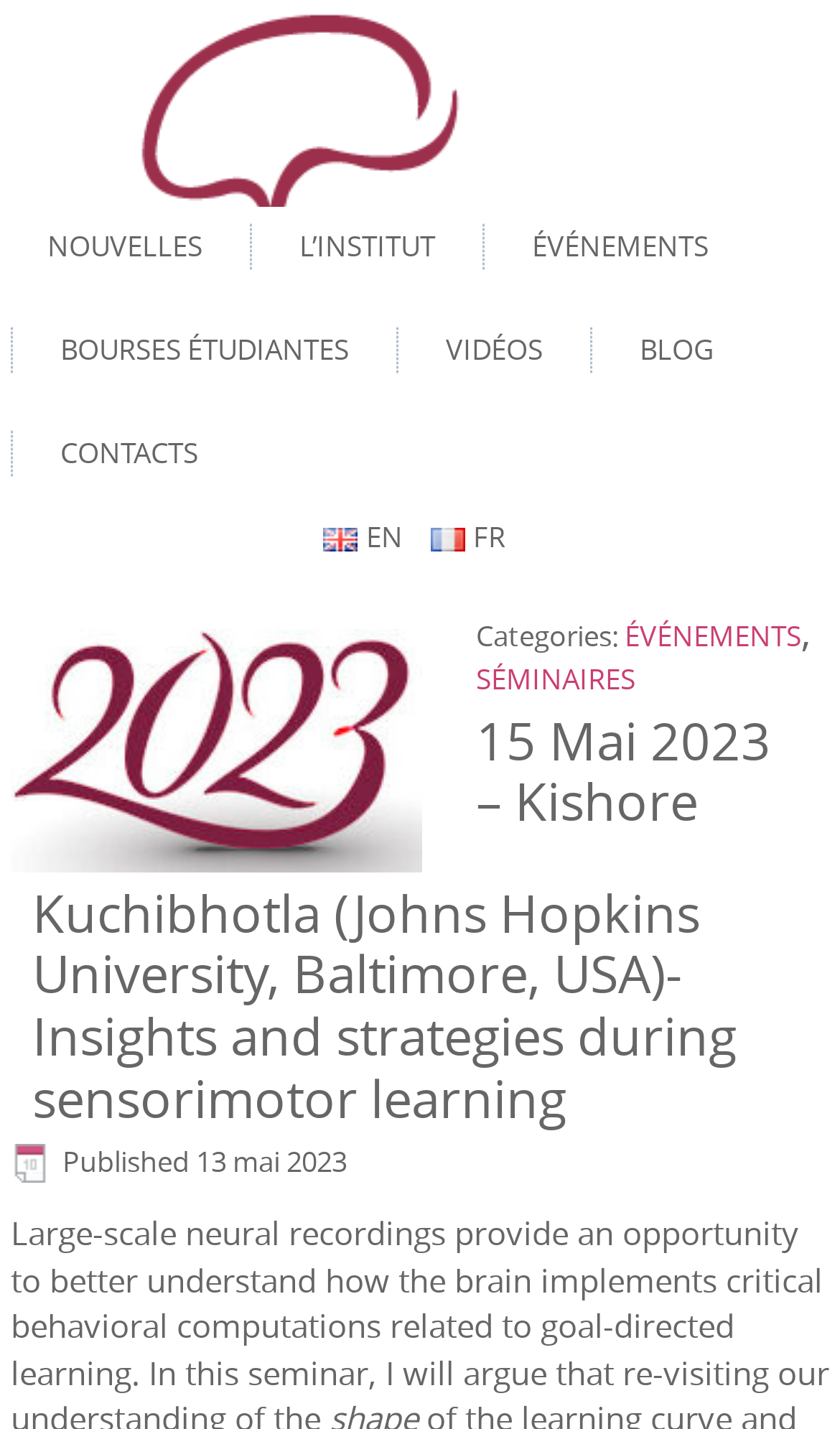Use a single word or phrase to answer the question: When was the event published?

13 mai 2023